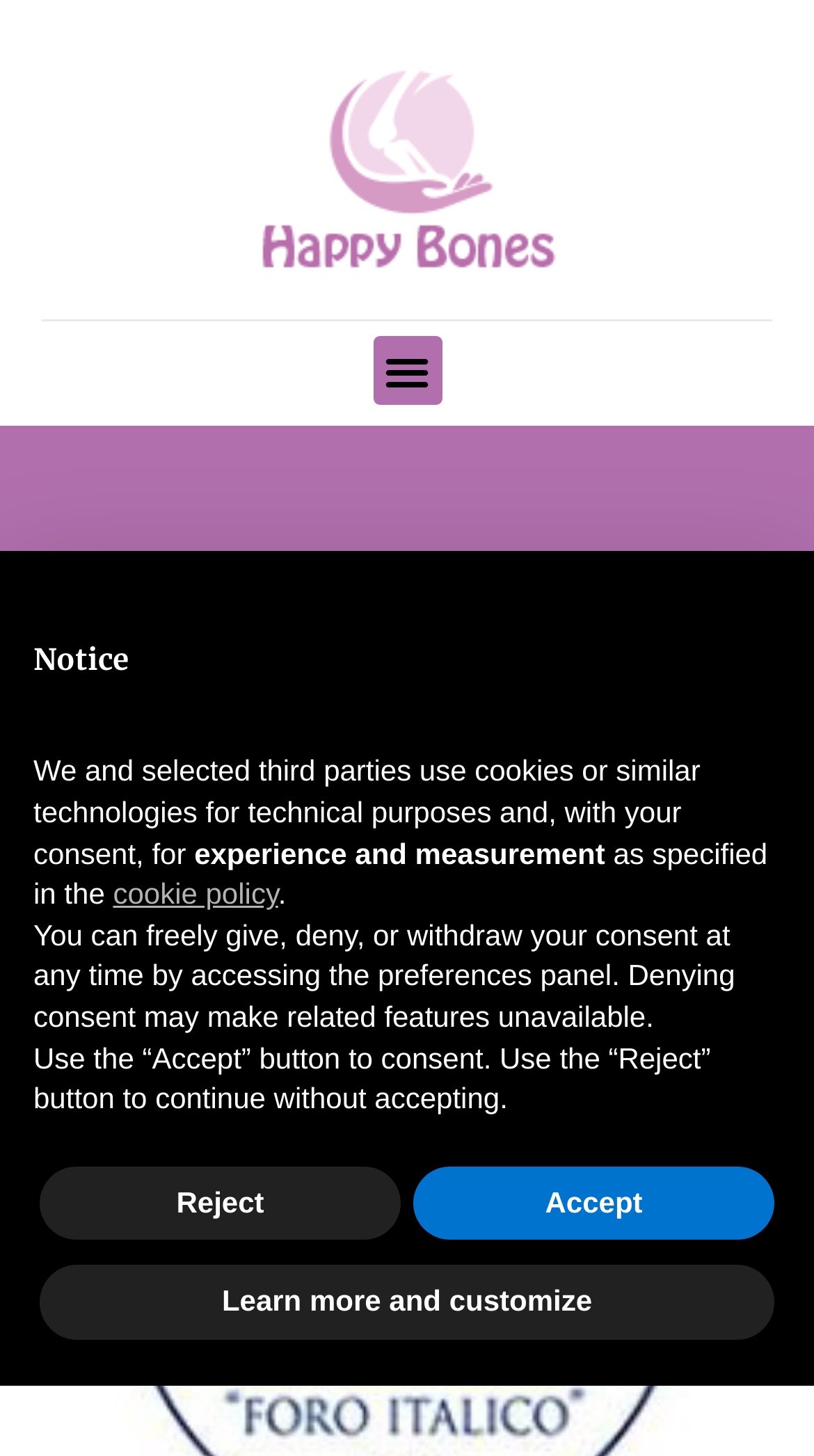Provide a brief response using a word or short phrase to this question:
What is the logo of the website?

Happy Bones